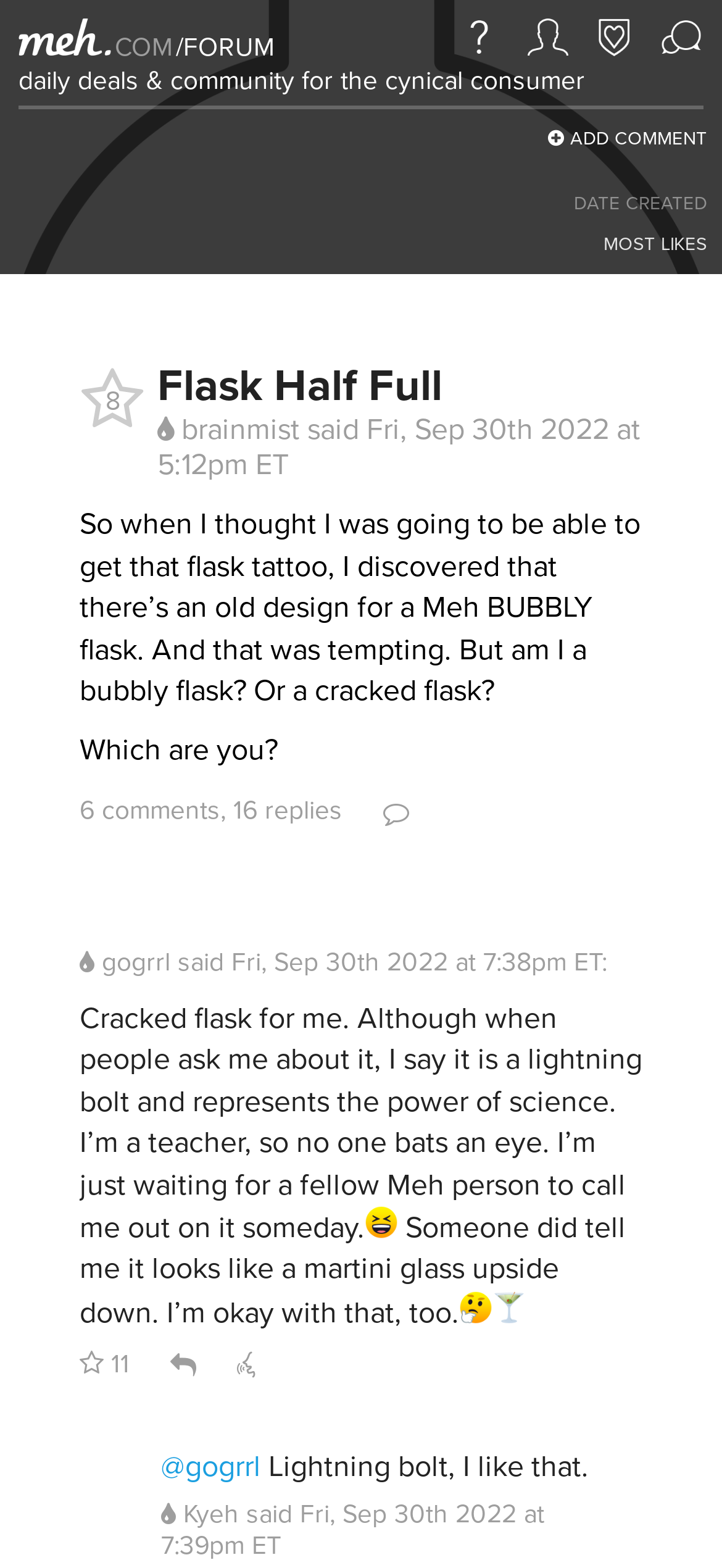Bounding box coordinates must be specified in the format (top-left x, top-left y, bottom-right x, bottom-right y). All values should be floating point numbers between 0 and 1. What are the bounding box coordinates of the UI element described as: parent_node: Jip

None